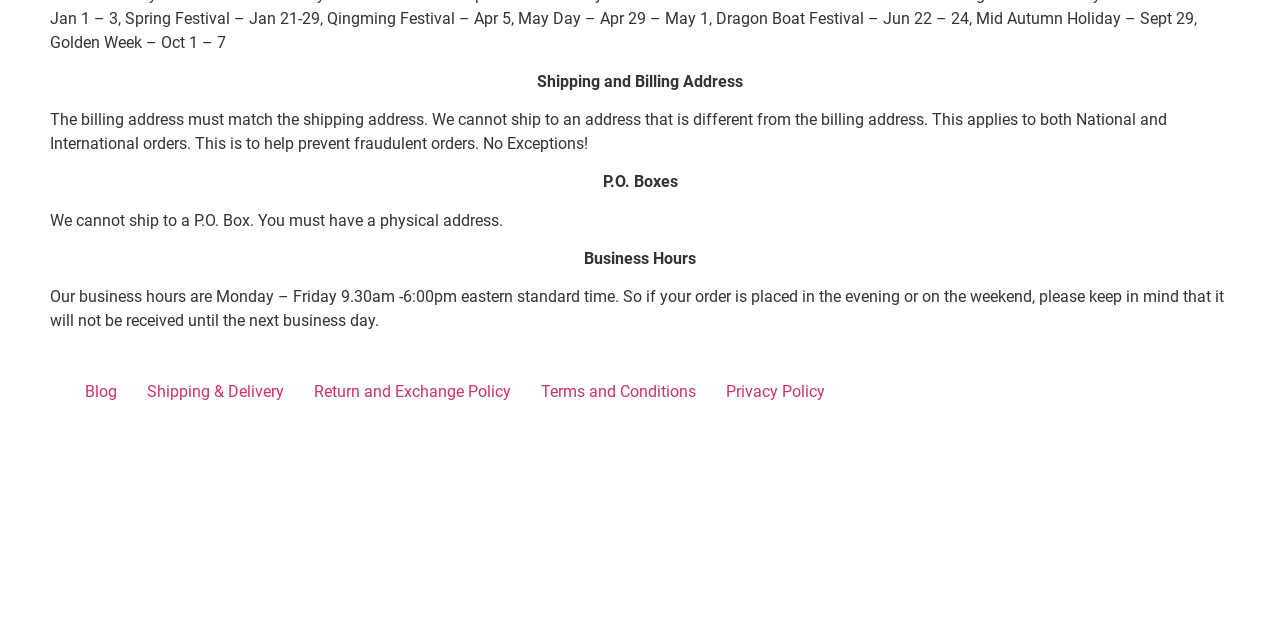Provide the bounding box coordinates, formatted as (top-left x, top-left y, bottom-right x, bottom-right y), with all values being floating point numbers between 0 and 1. Identify the bounding box of the UI element that matches the description: See Privacy Policy

None